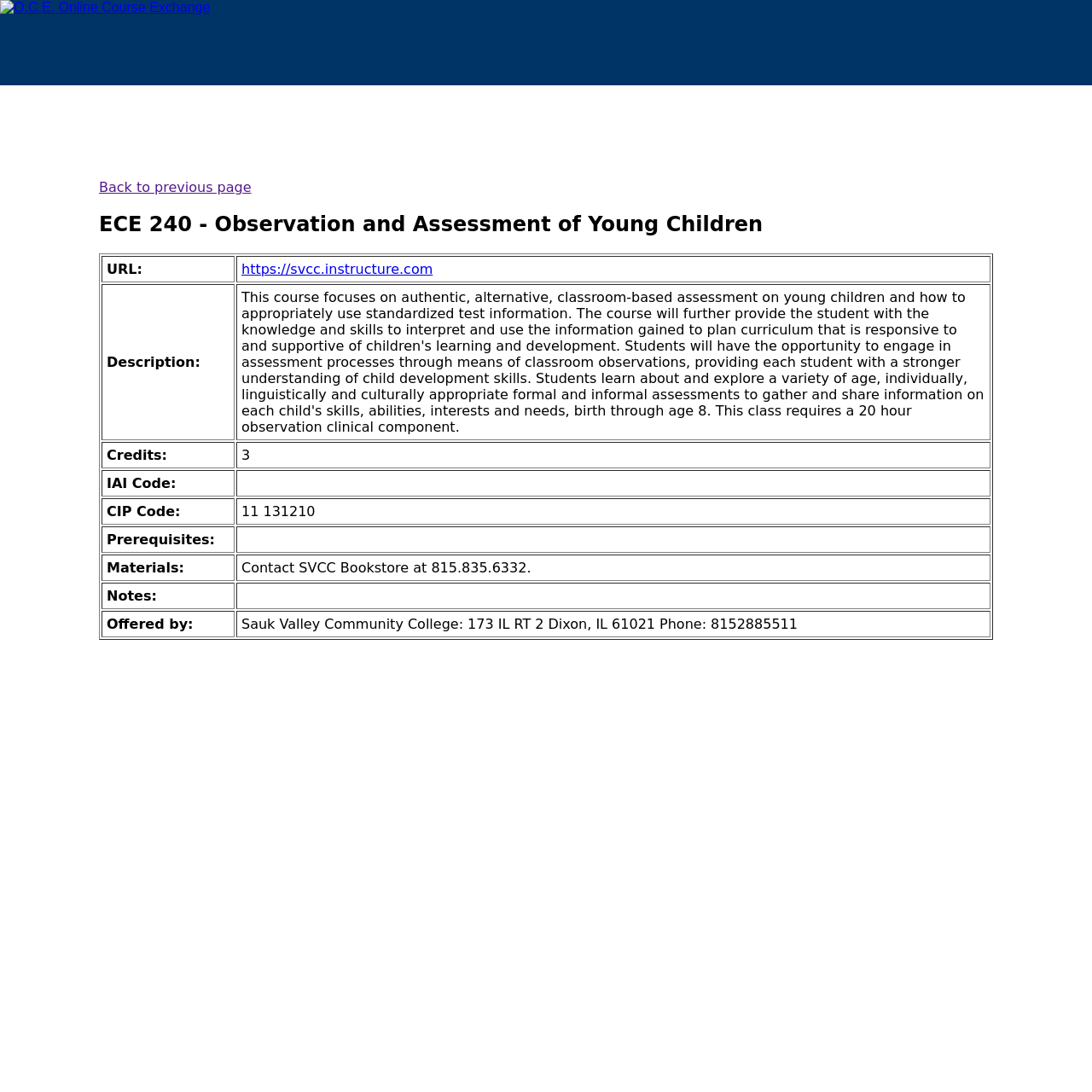Identify the bounding box of the UI component described as: "What is Deep Freeze Software?".

None